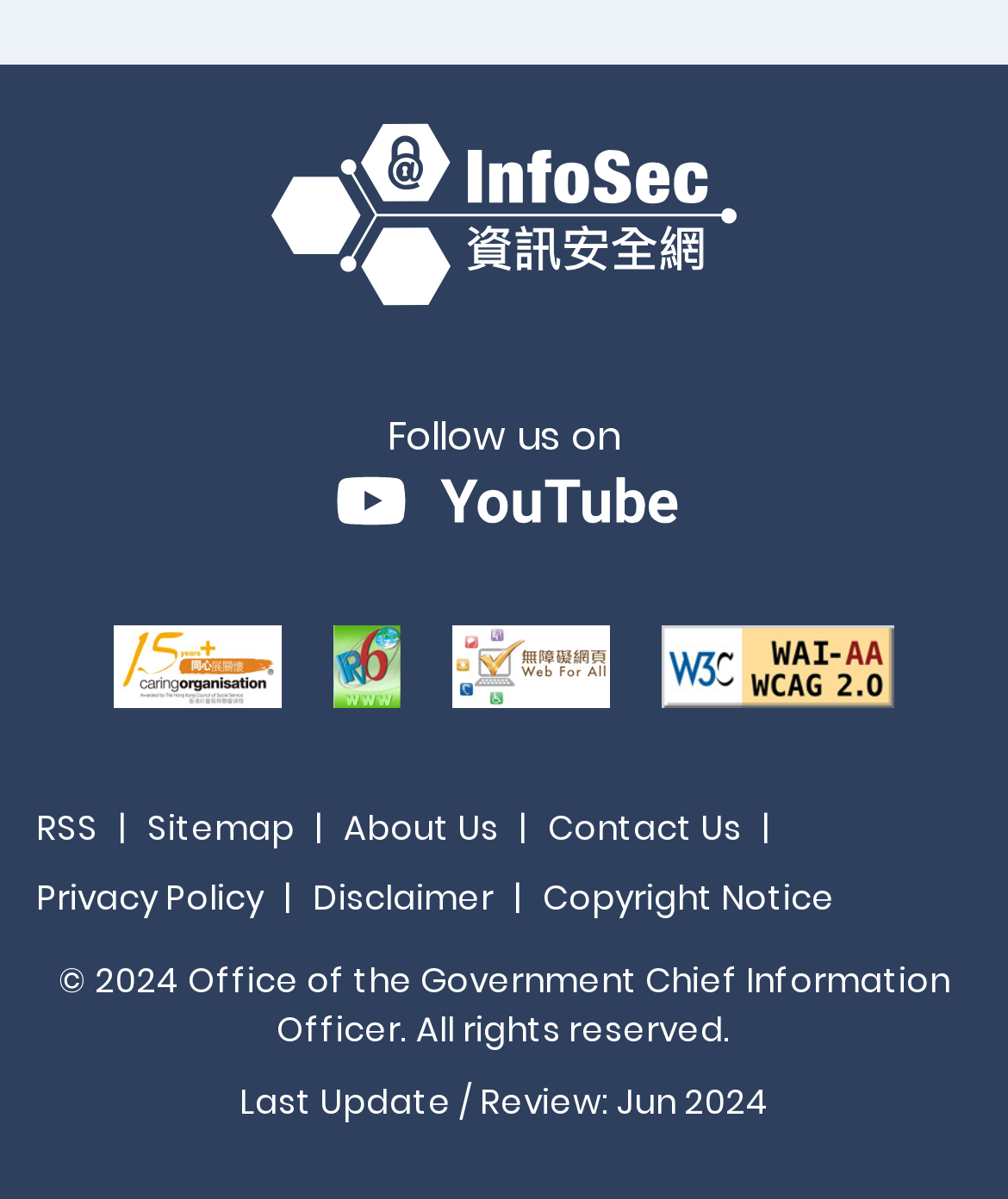What is the copyright year of the webpage?
Please provide a single word or phrase as your answer based on the image.

2024